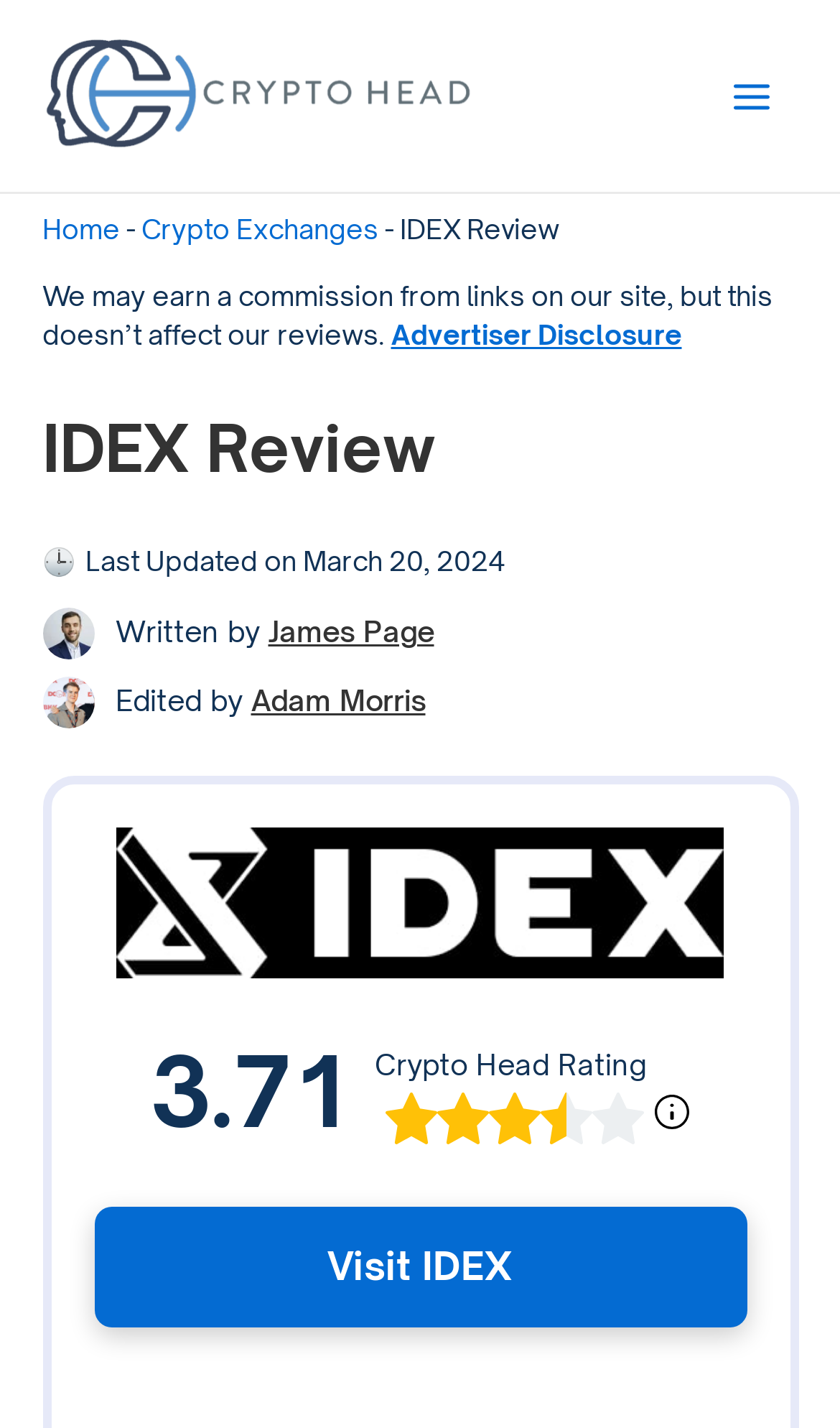Based on the element description Visit IDEX, identify the bounding box of the UI element in the given webpage screenshot. The coordinates should be in the format (top-left x, top-left y, bottom-right x, bottom-right y) and must be between 0 and 1.

[0.112, 0.845, 0.888, 0.93]